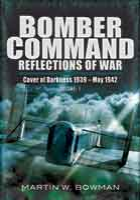What is the purpose of the book series?
Answer the question with a single word or phrase by looking at the picture.

To provide an in-depth narrative of RAF operations